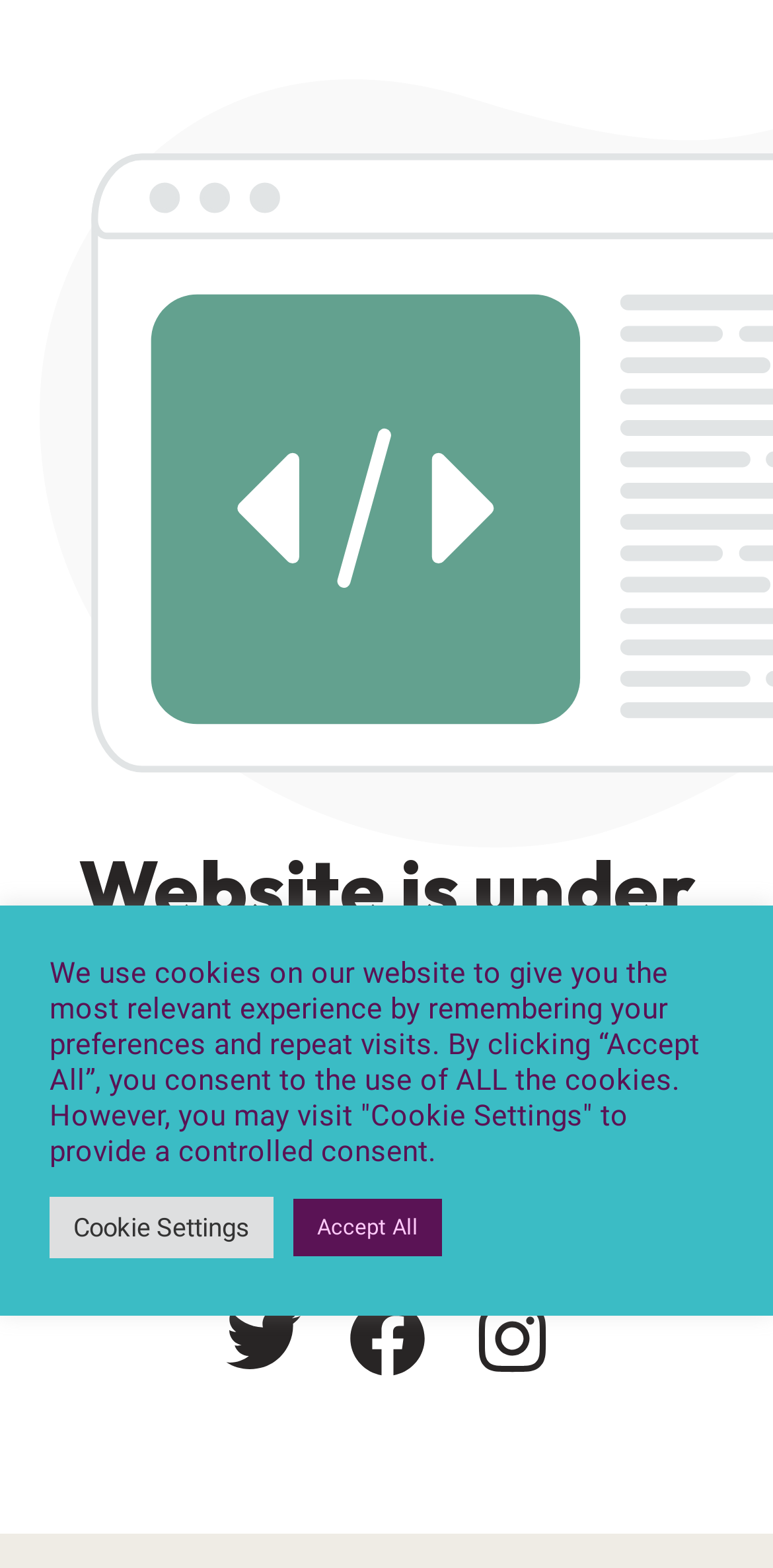Respond to the question with just a single word or phrase: 
What social media platforms are linked?

Twitter, Facebook, Instagram